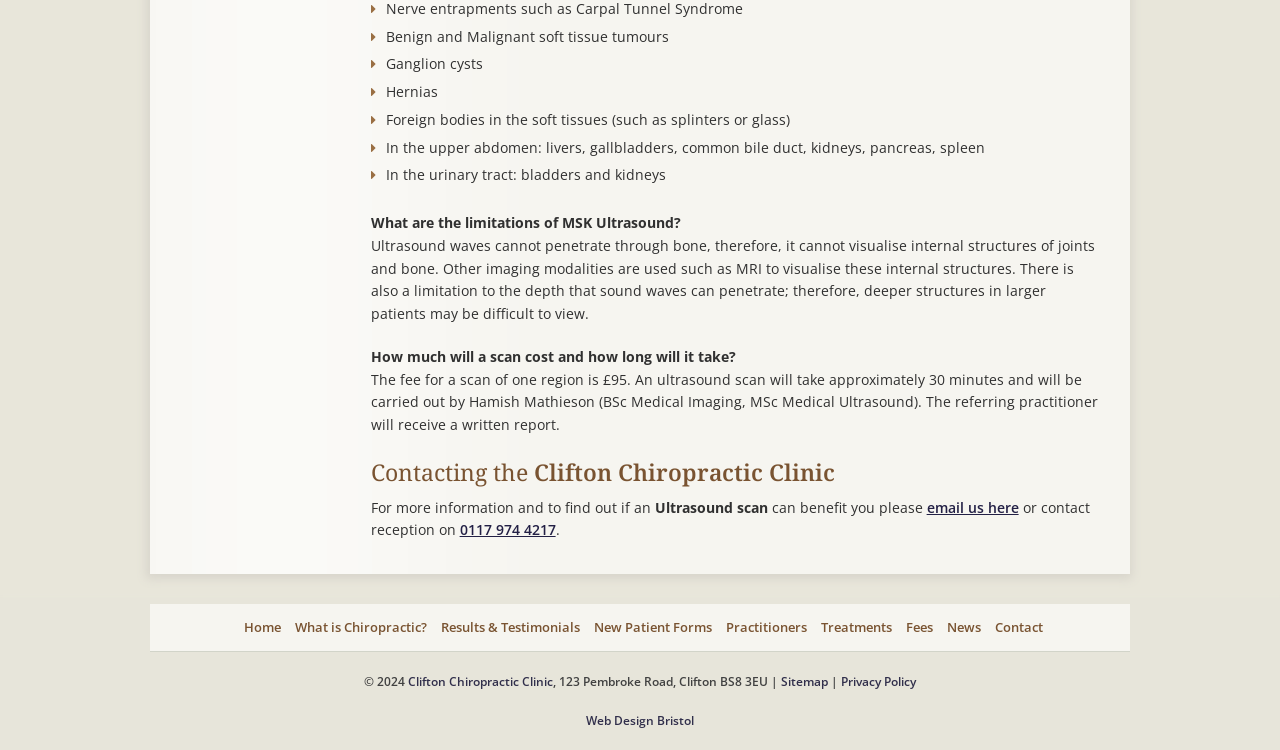Who performs the ultrasound scan?
Answer the question with a single word or phrase derived from the image.

Hamish Mathieson